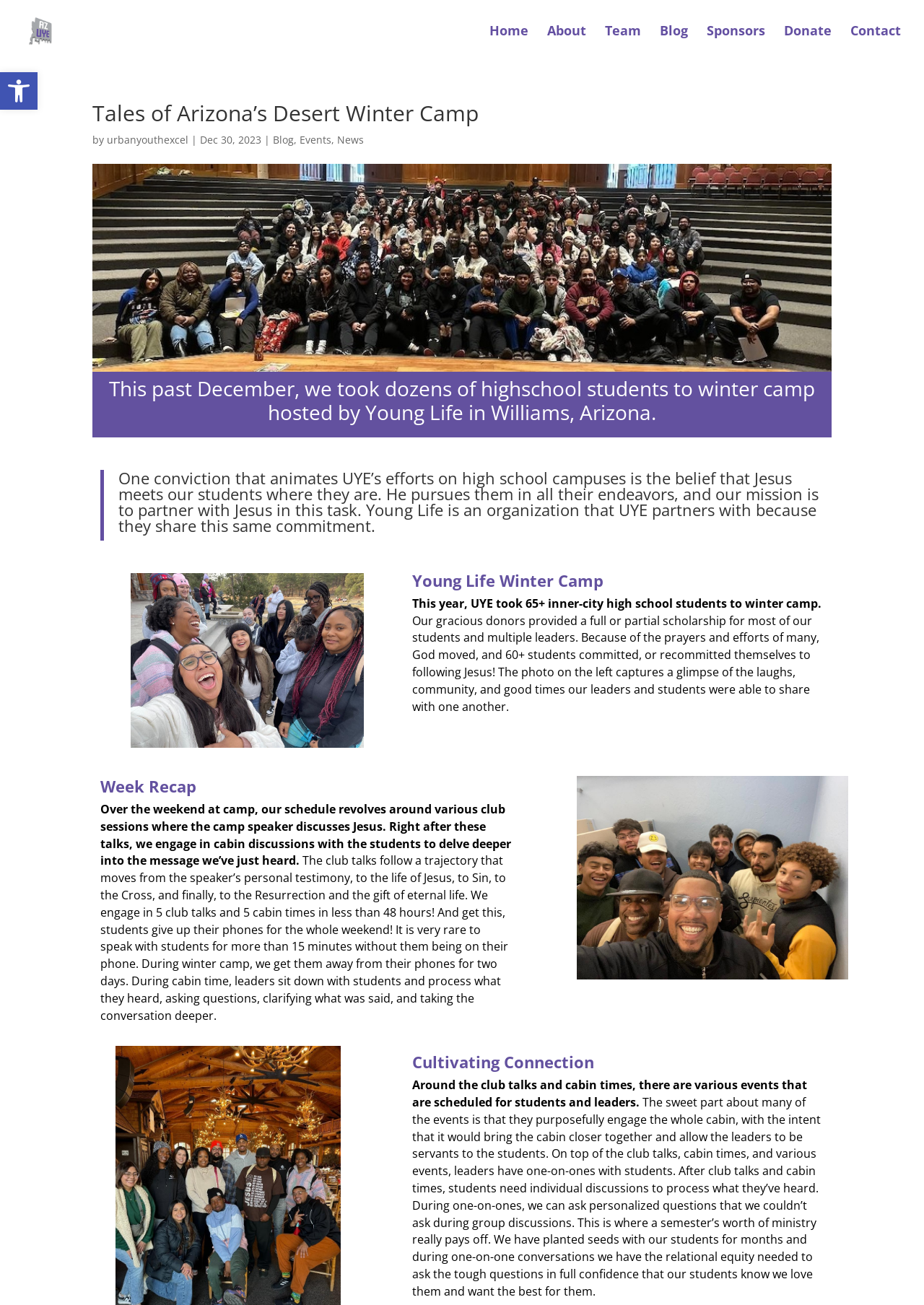What is the main heading of this webpage? Please extract and provide it.

Tales of Arizona’s Desert Winter Camp